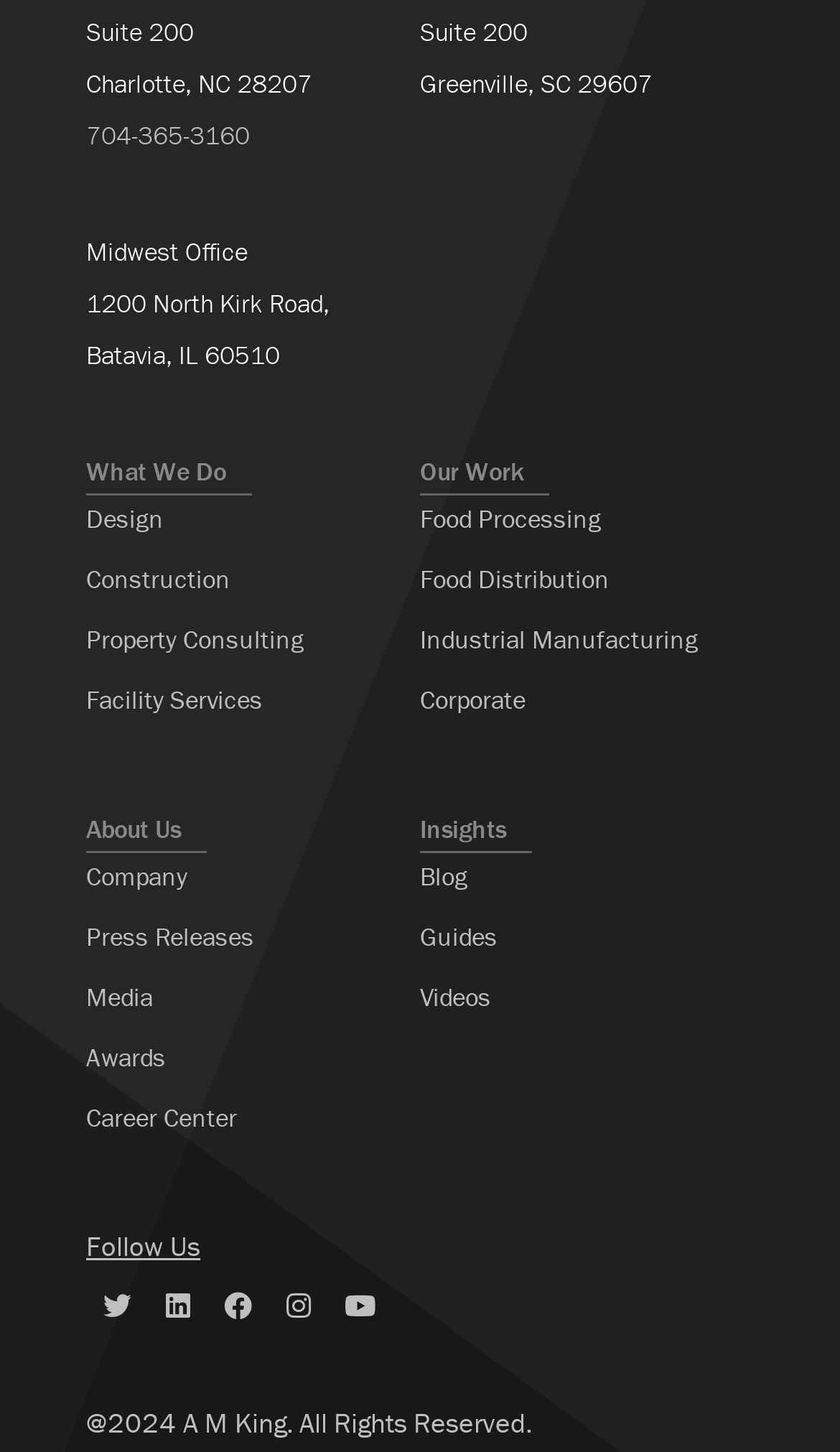Pinpoint the bounding box coordinates of the clickable area necessary to execute the following instruction: "Call 704-365-3160". The coordinates should be given as four float numbers between 0 and 1, namely [left, top, right, bottom].

[0.103, 0.082, 0.297, 0.104]